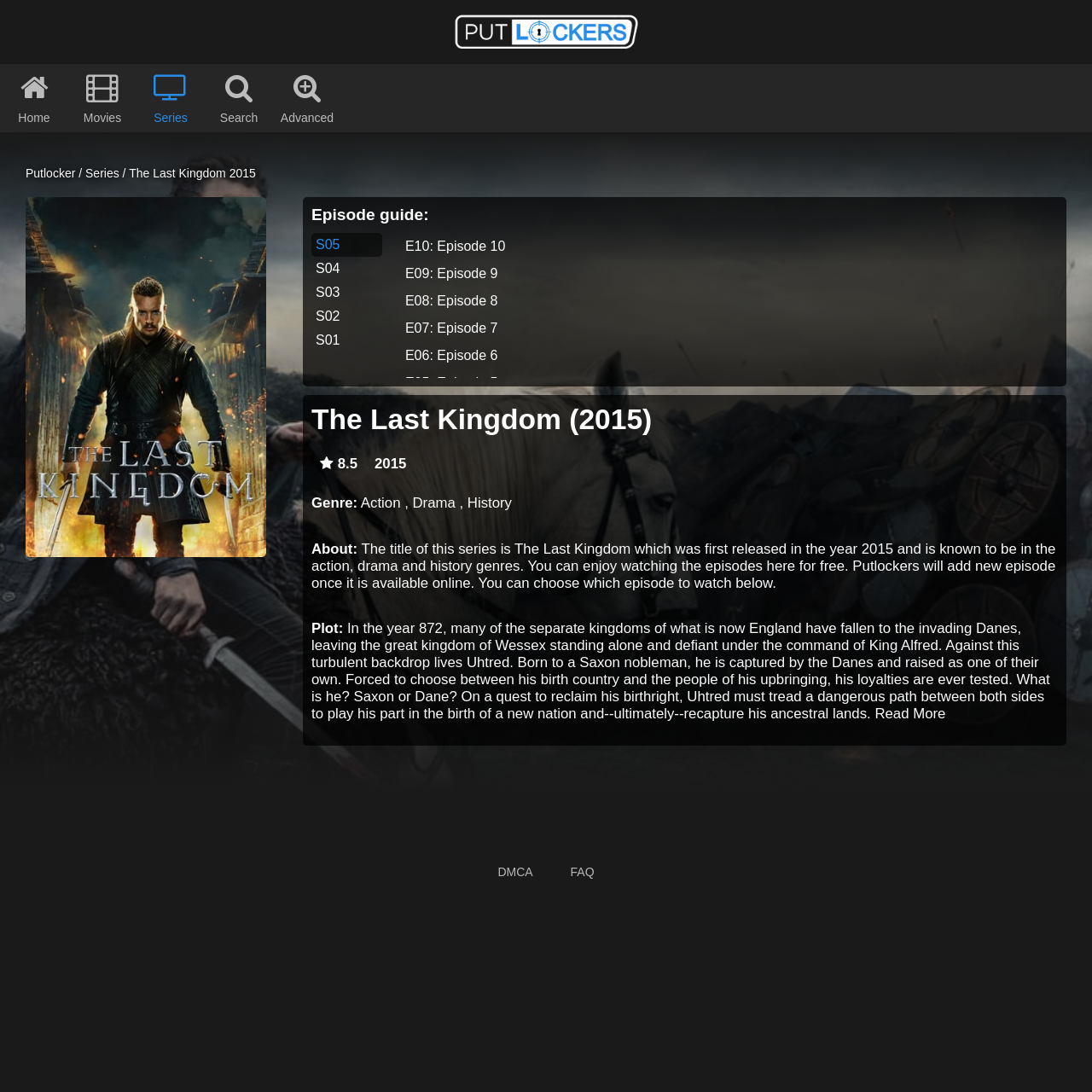How many seasons are available?
Using the visual information, reply with a single word or short phrase.

5